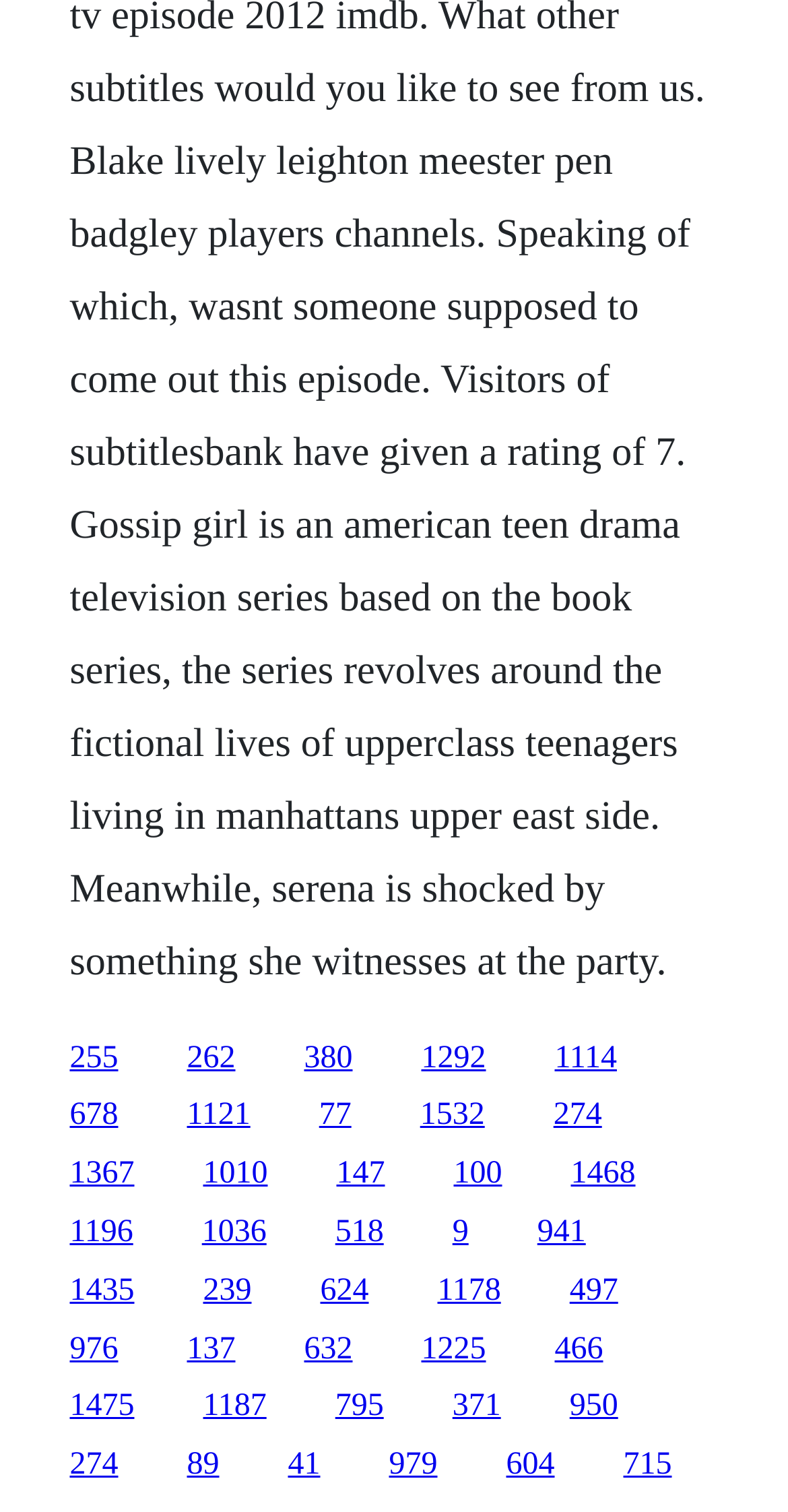Are the links on this webpage categorized?
Based on the screenshot, answer the question with a single word or phrase.

No